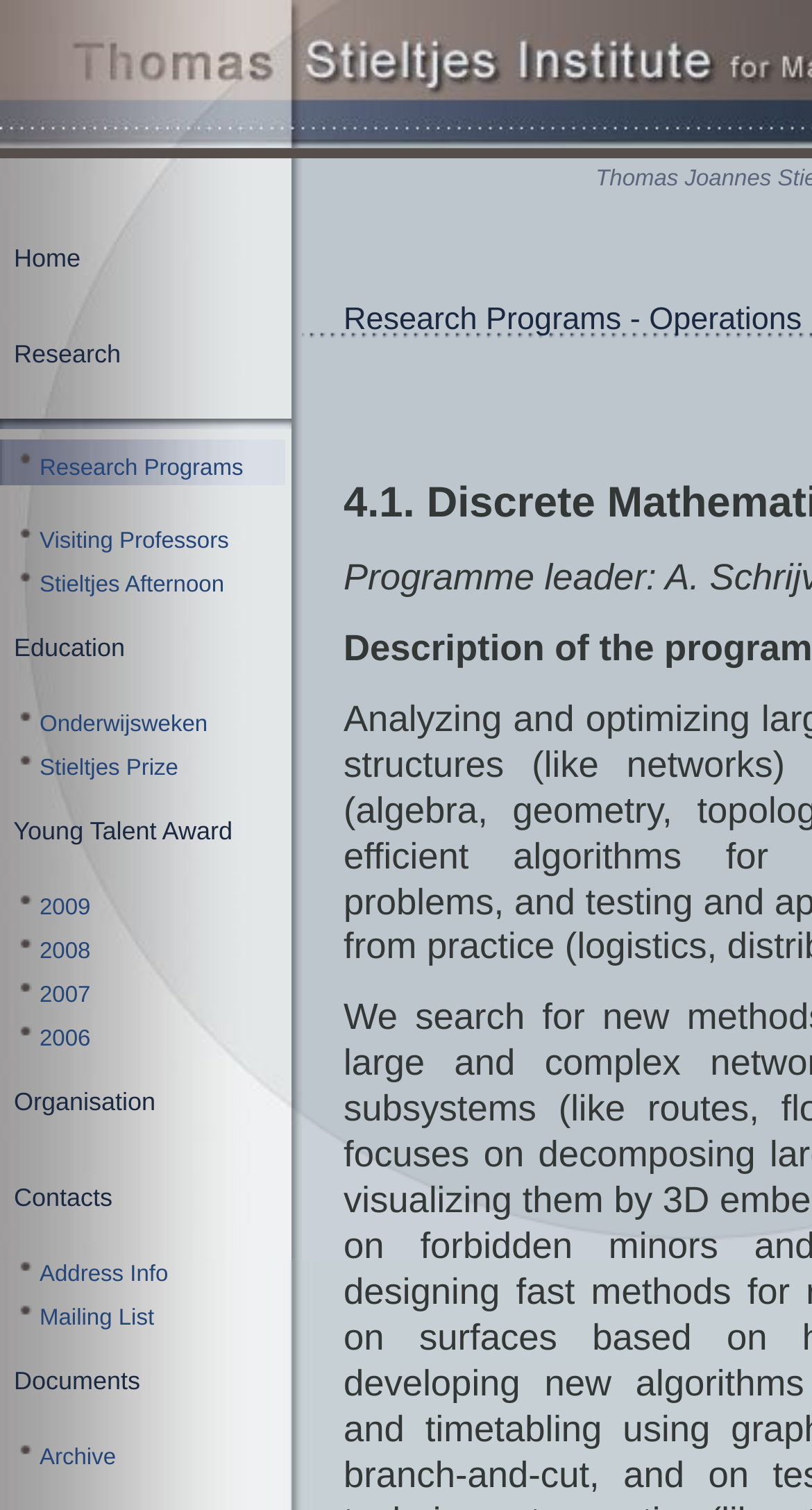Identify the bounding box coordinates for the UI element mentioned here: "Stieltjes Prize". Provide the coordinates as four float values between 0 and 1, i.e., [left, top, right, bottom].

[0.049, 0.501, 0.22, 0.517]